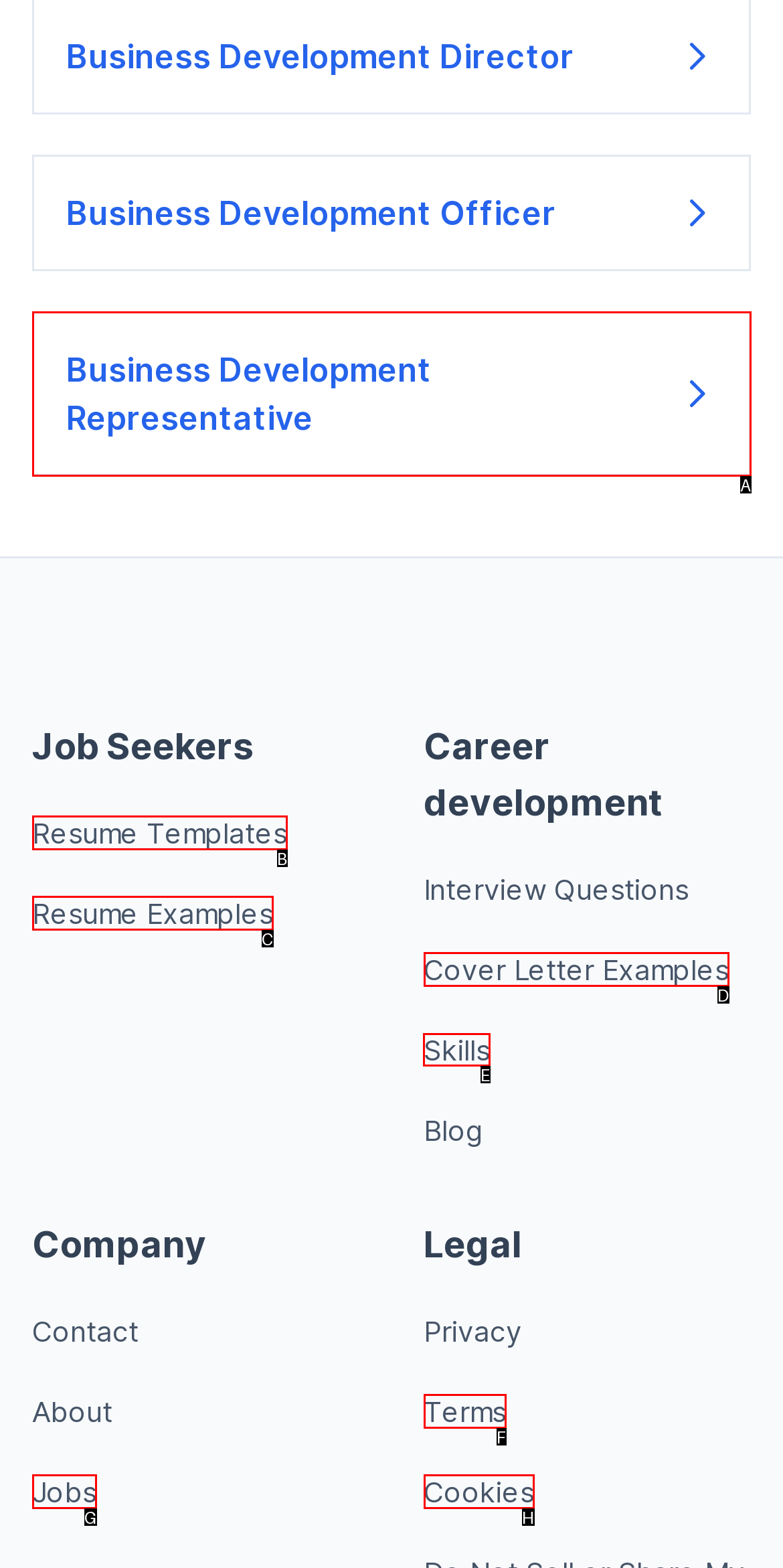Determine the HTML element to be clicked to complete the task: Learn about Skills. Answer by giving the letter of the selected option.

E